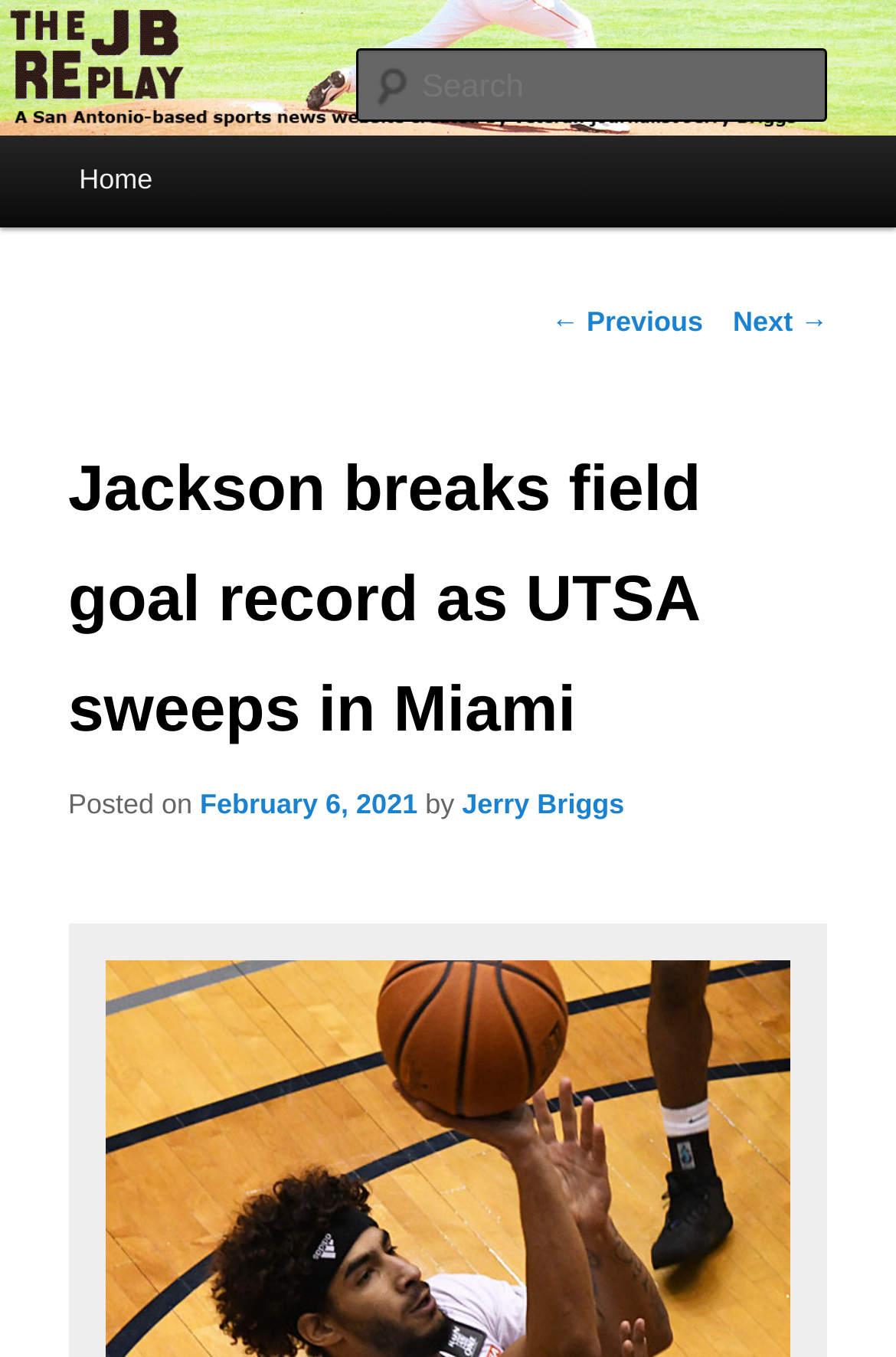Is there a search function on the page?
Based on the image, give a one-word or short phrase answer.

Yes